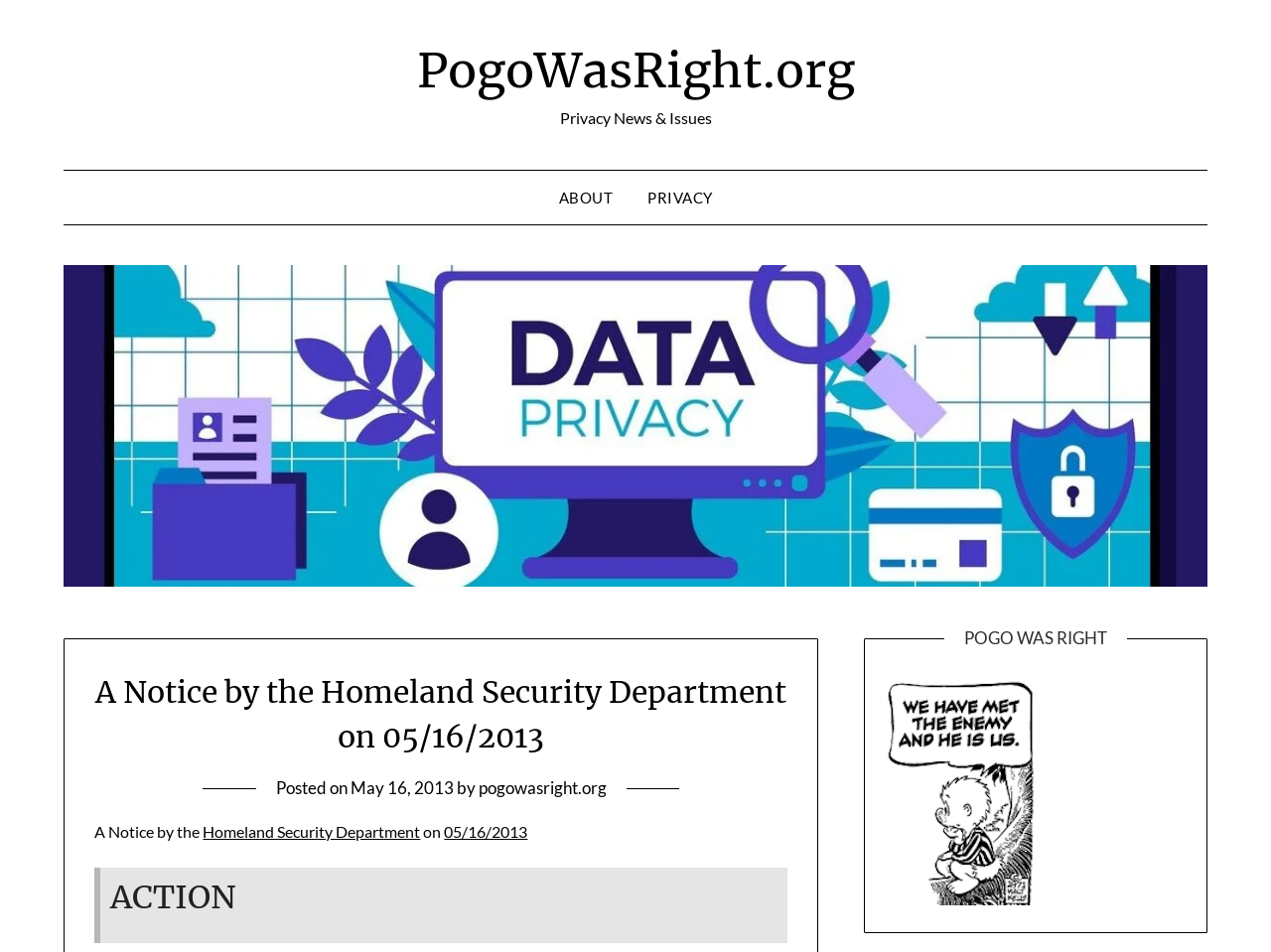Give a short answer using one word or phrase for the question:
What is the action mentioned in the notice?

Notice Of Privacy Act System Of Records